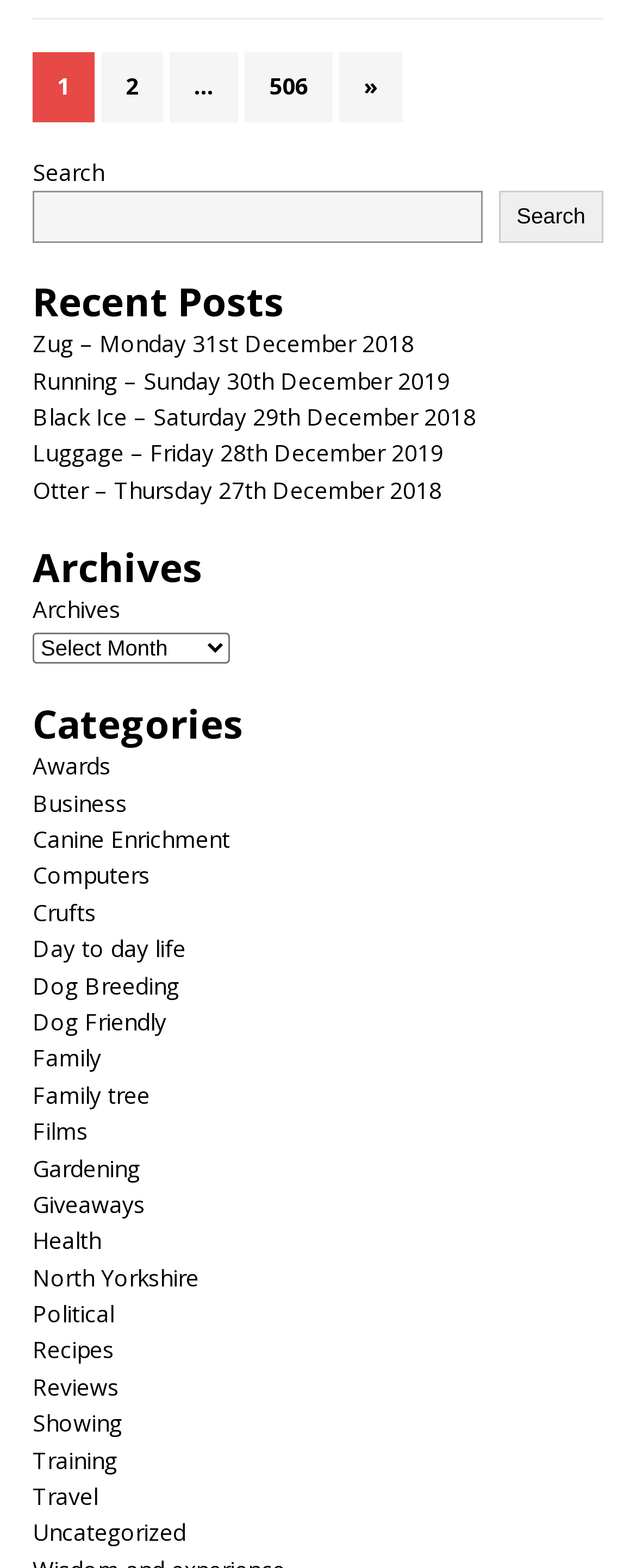Identify the bounding box coordinates of the region I need to click to complete this instruction: "View category 'Awards'".

[0.051, 0.479, 0.174, 0.498]